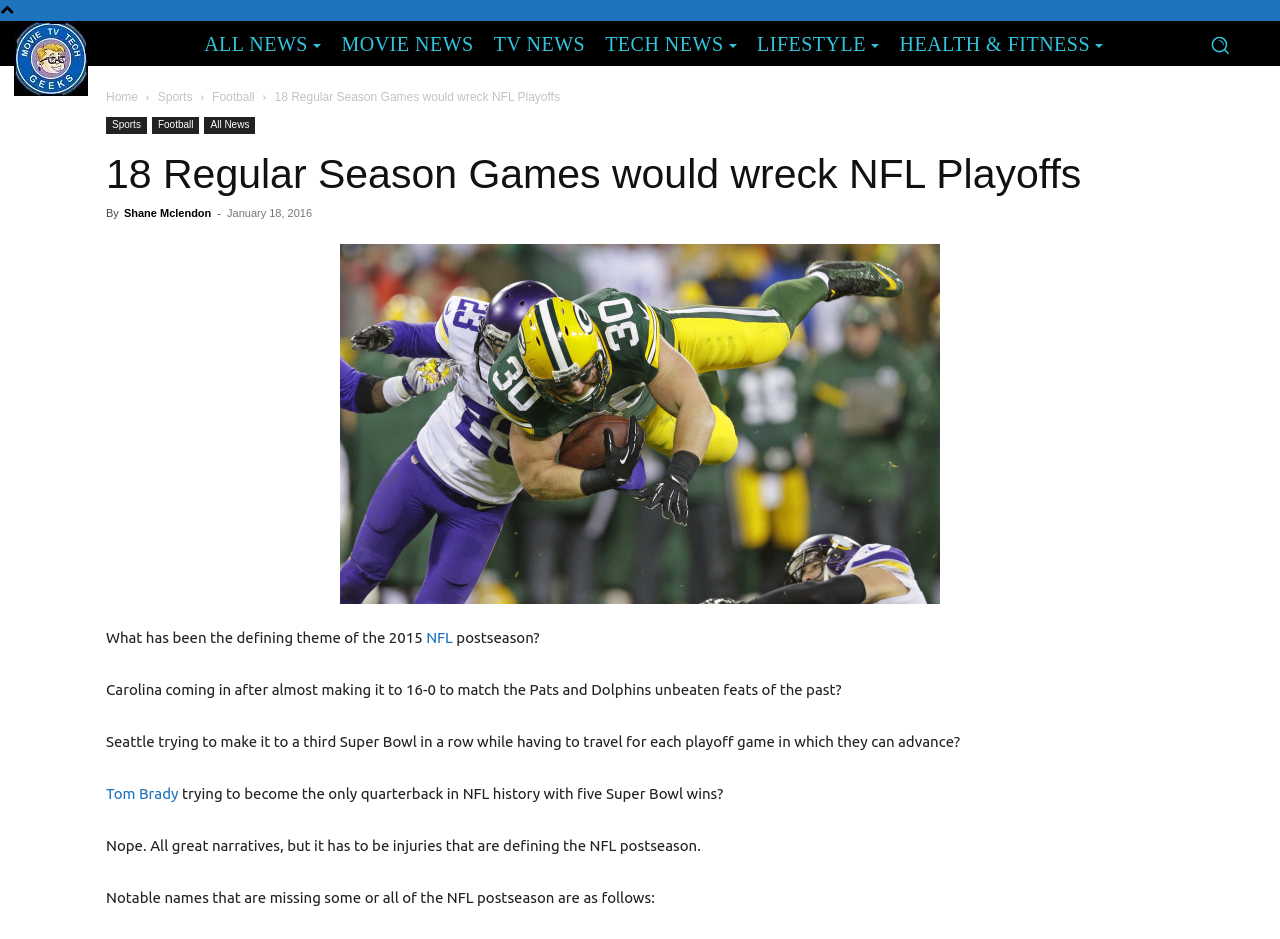Using the information shown in the image, answer the question with as much detail as possible: What is the category of the article?

I found the answer by looking at the links above the article title, which include 'Home', 'Sports', and 'Football'. The 'Sports' link is highlighted, indicating that the article belongs to this category.